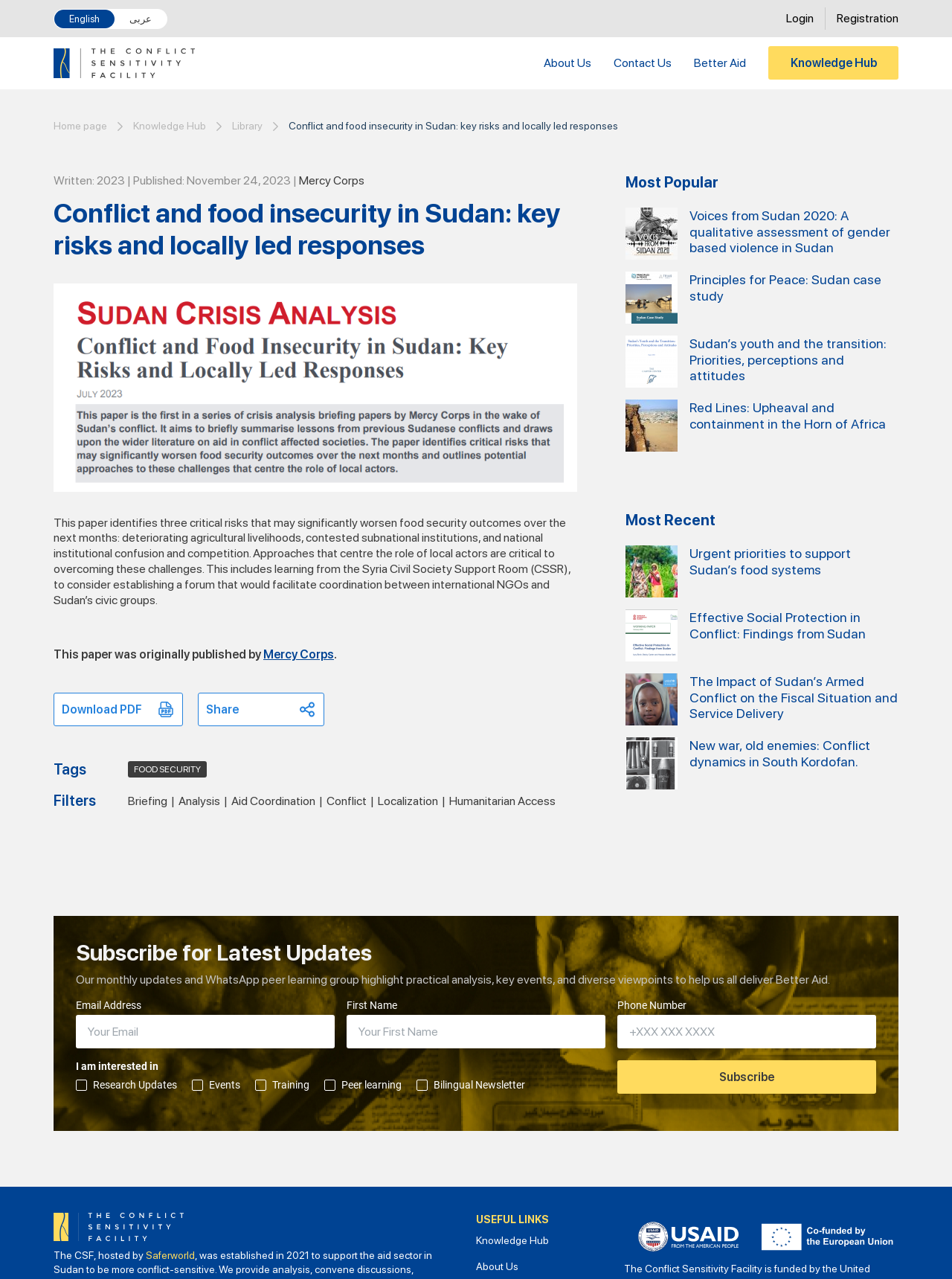Find and provide the bounding box coordinates for the UI element described with: "Accettare tutto".

None